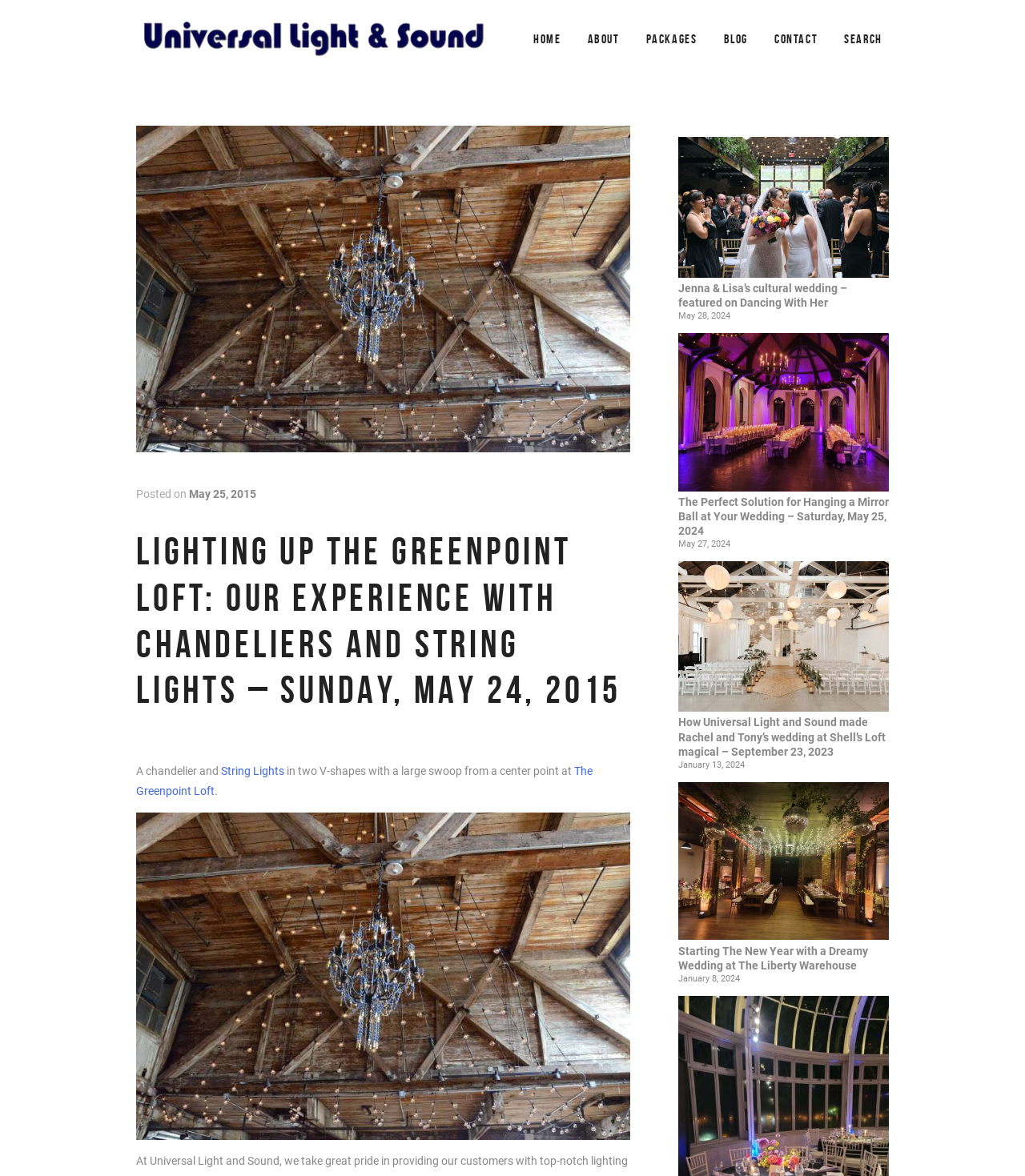Describe all the visual and textual components of the webpage comprehensively.

This webpage appears to be a blog or portfolio website for a company called Universal Light & Sound, which specializes in lighting and sound services for events and weddings. 

At the top of the page, there is a header section with a logo and navigation links to different sections of the website, including "HOME", "ABOUT", "PACKAGES", "BLOG", "CONTACT", and "SEARCH". 

Below the header, there is a large image of a chandelier and string lights in two V-shapes with a large swoop leading up to a center point above the ceiling at The Greenpoint Loft. 

The main content area of the page is divided into several sections, each featuring a different wedding or event. Each section includes a heading with the title of the event, a brief description, and an image related to the event. The events are listed in a reverse chronological order, with the most recent events at the top. 

On the right-hand side of the page, there is a section featuring links to various venues that the company has worked with, including The Foundry, The Liberty Warehouse, and The Greenpoint Loft, among others. 

At the bottom of the page, there is a footer section with contact information, including an address, phone number, and email address, as well as links to social media profiles.